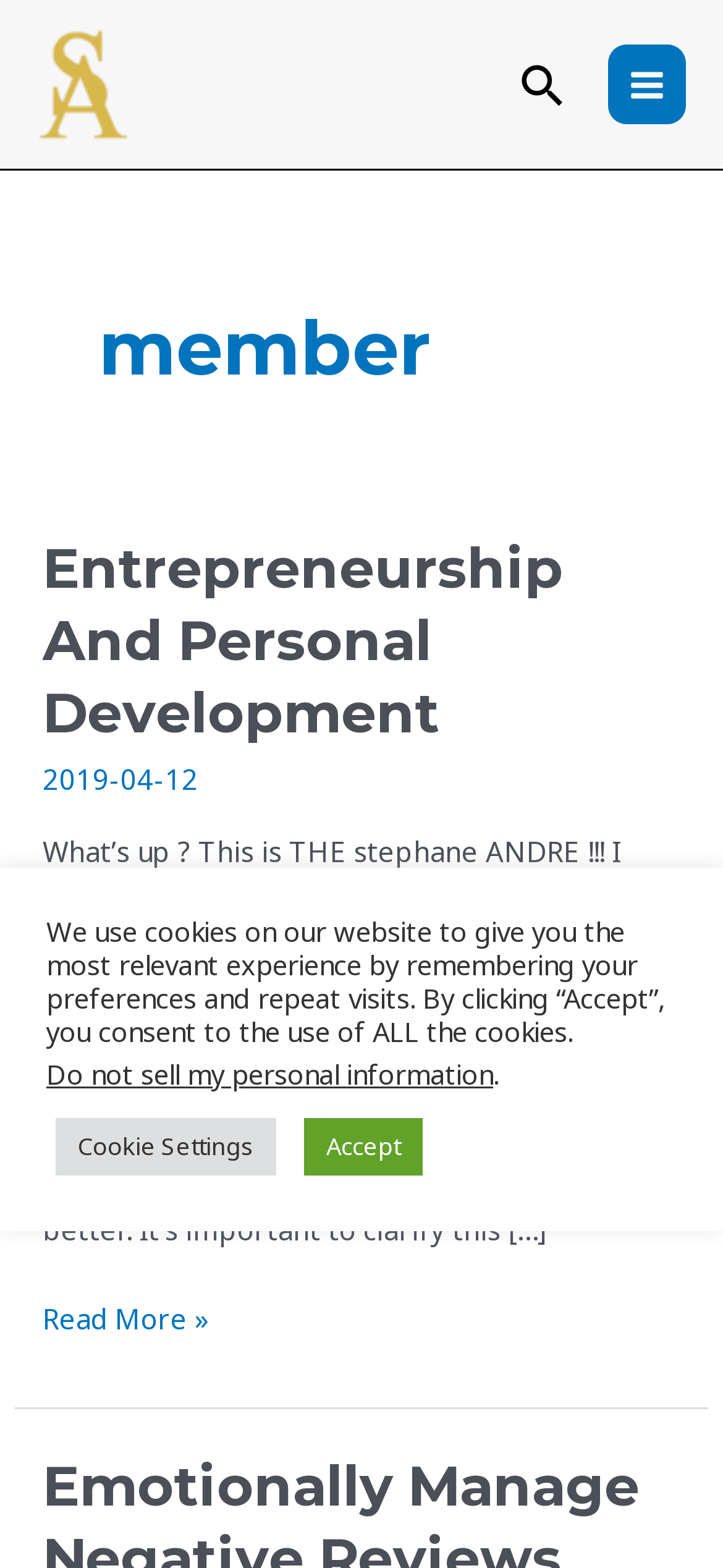Please identify the bounding box coordinates of the element that needs to be clicked to perform the following instruction: "open main menu".

[0.84, 0.029, 0.949, 0.079]